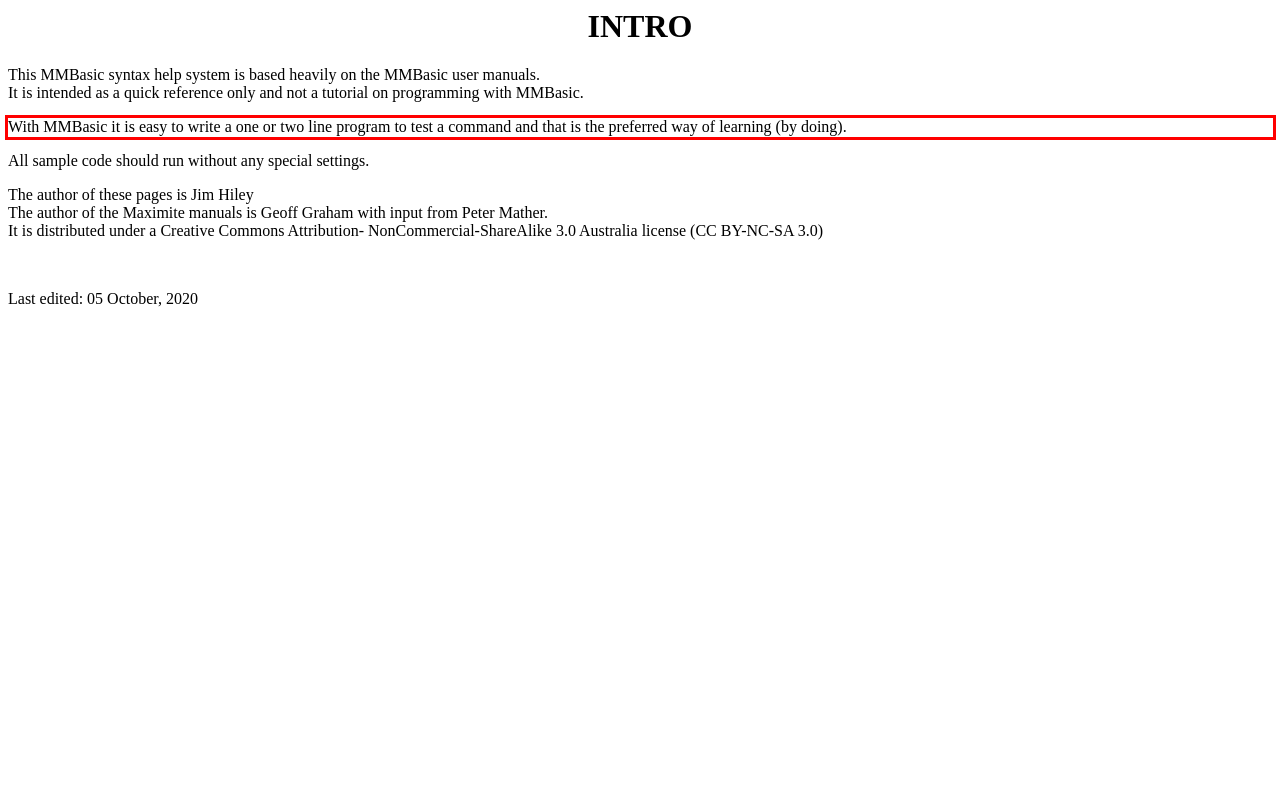Given a screenshot of a webpage containing a red rectangle bounding box, extract and provide the text content found within the red bounding box.

With MMBasic it is easy to write a one or two line program to test a command and that is the preferred way of learning (by doing).